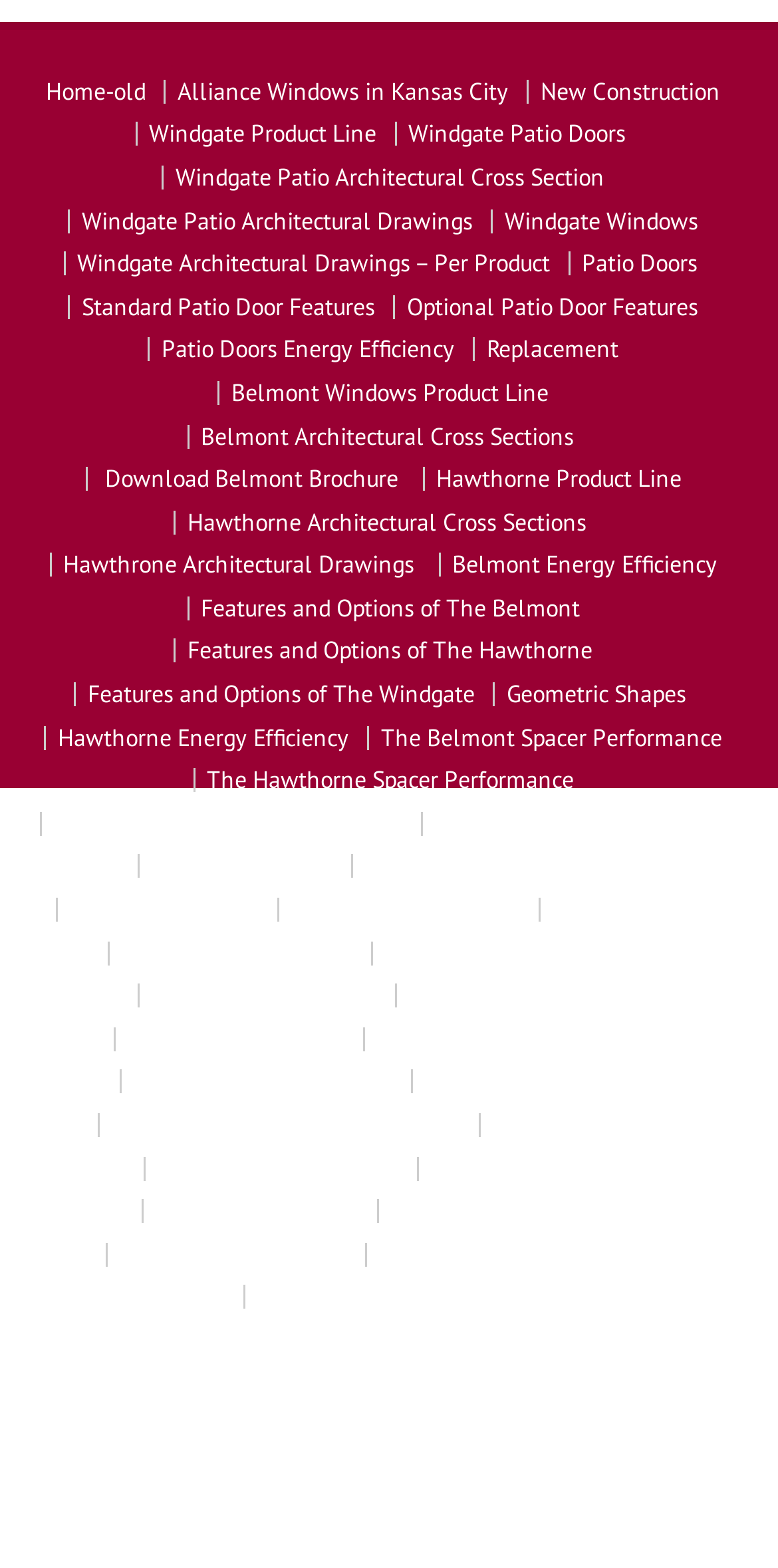Identify the bounding box for the UI element specified in this description: "Windgate Patio Doors". The coordinates must be four float numbers between 0 and 1, formatted as [left, top, right, bottom].

[0.524, 0.076, 0.812, 0.095]